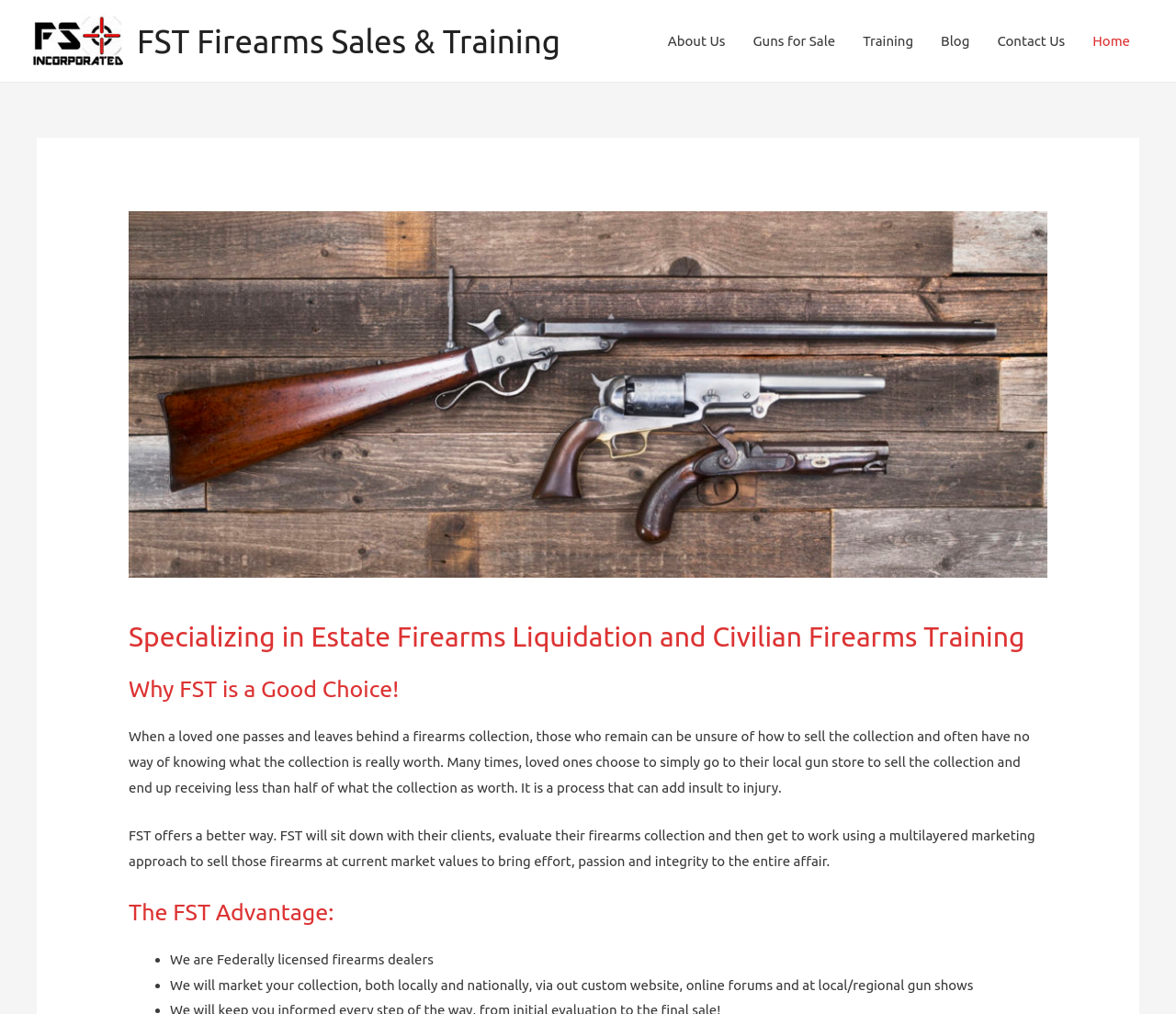Provide the bounding box for the UI element matching this description: "Guns for Sale".

[0.628, 0.0, 0.722, 0.081]